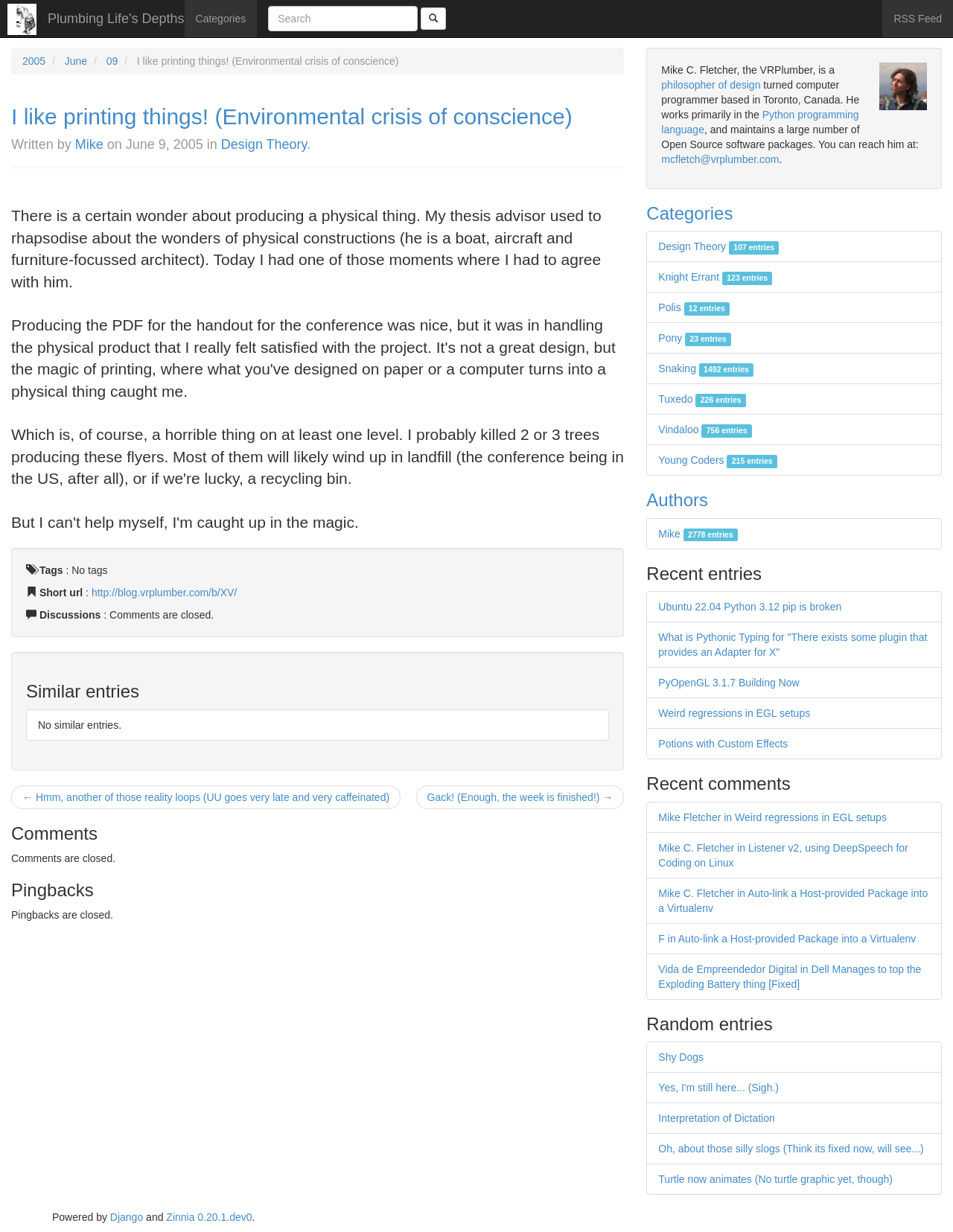Find the bounding box coordinates of the element I should click to carry out the following instruction: "Go to the RSS Feed".

[0.926, 0.0, 1.0, 0.03]